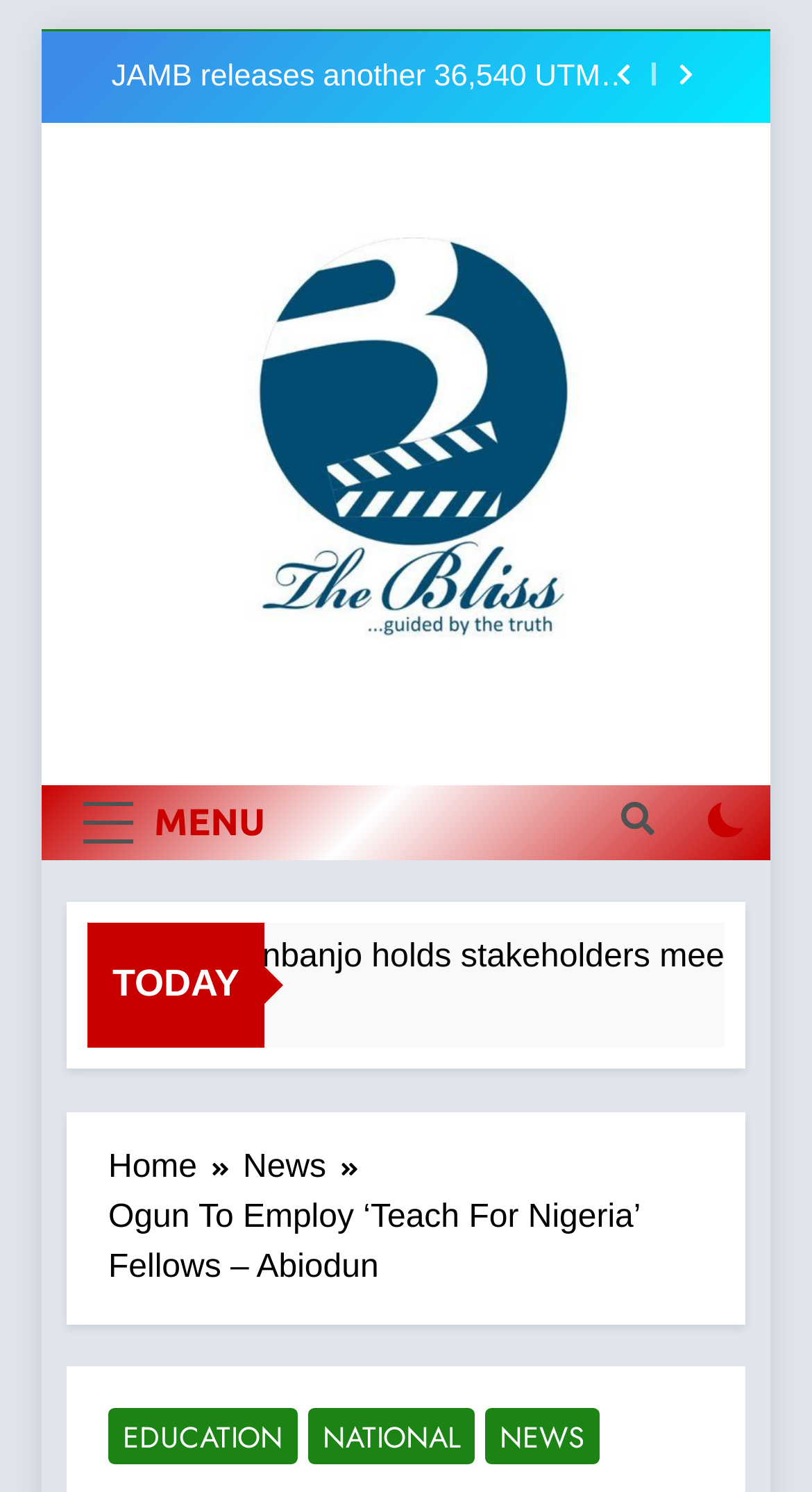Summarize the webpage in an elaborate manner.

The webpage appears to be a news article page from "The Bliss News" website. At the top left, there is a link to skip to the content. On the top right, there are three buttons: two with icons and one with the text "MENU". Below the buttons, there is a link to "The Bliss News" with an accompanying image of the news logo.

The main content of the page is divided into two sections. On the left, there is a section with a heading "TODAY" and a link to a news article titled "JAMB releases another 36,540 UTME results" with an accompanying image. Below this link, there is a navigation section with breadcrumbs, showing the path "Home > News > Ogun To Employ ‘Teach For Nigeria’ Fellows – Abiodun".

On the right side of the page, there is a section with a static text "Your #1 stop for news" and another link to "The Bliss News". Below this, there are three buttons: one with an icon, one with a checkbox, and another with an icon.

The main article title "Ogun To Employ ‘Teach For Nigeria’ Fellows – Abiodun" is located below the breadcrumbs navigation section. The article is categorized under "EDUCATION", "NATIONAL", and "NEWS", with links to each category at the bottom of the page.